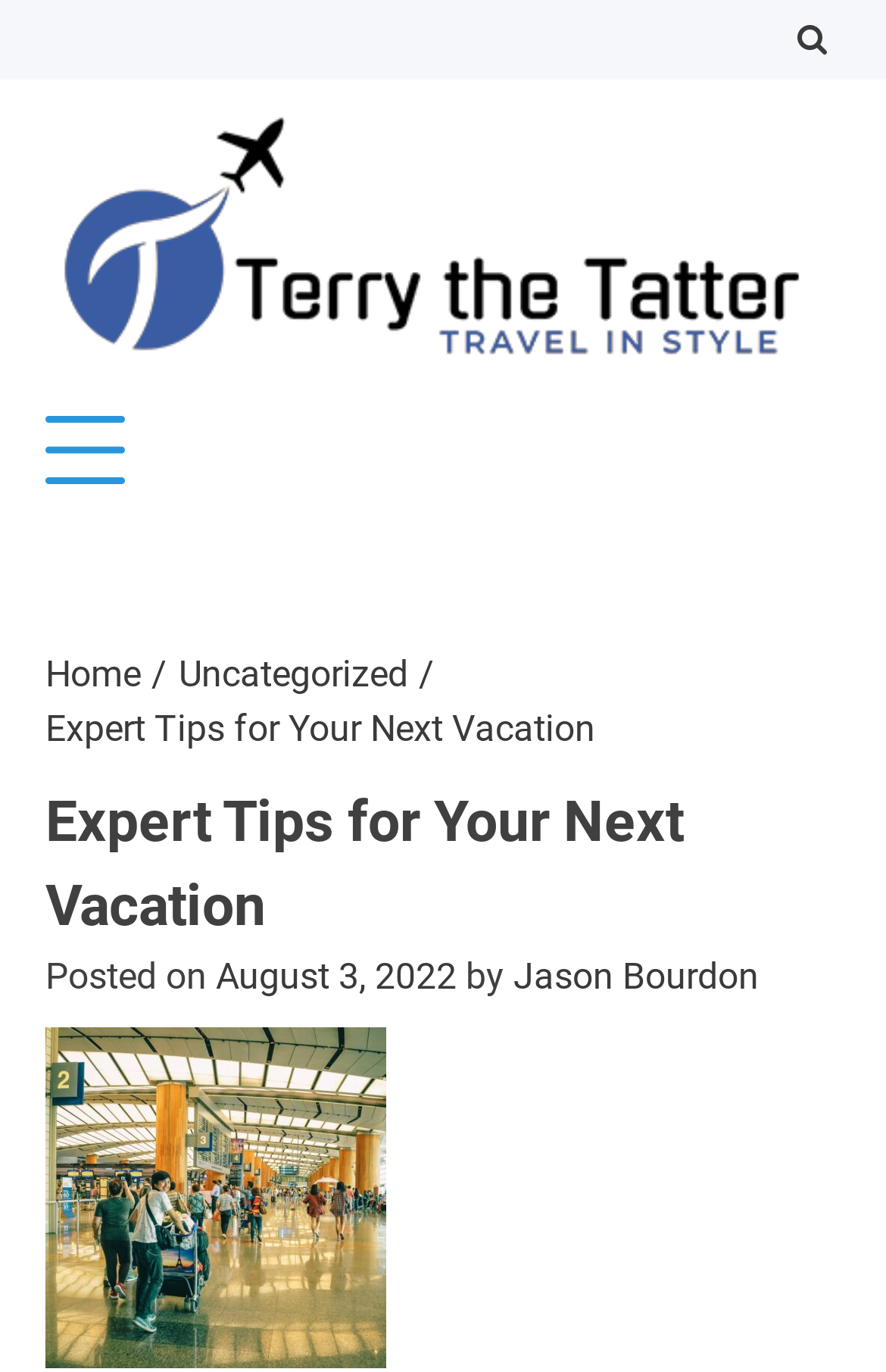Please provide a short answer using a single word or phrase for the question:
What is the category of the article?

Uncategorized